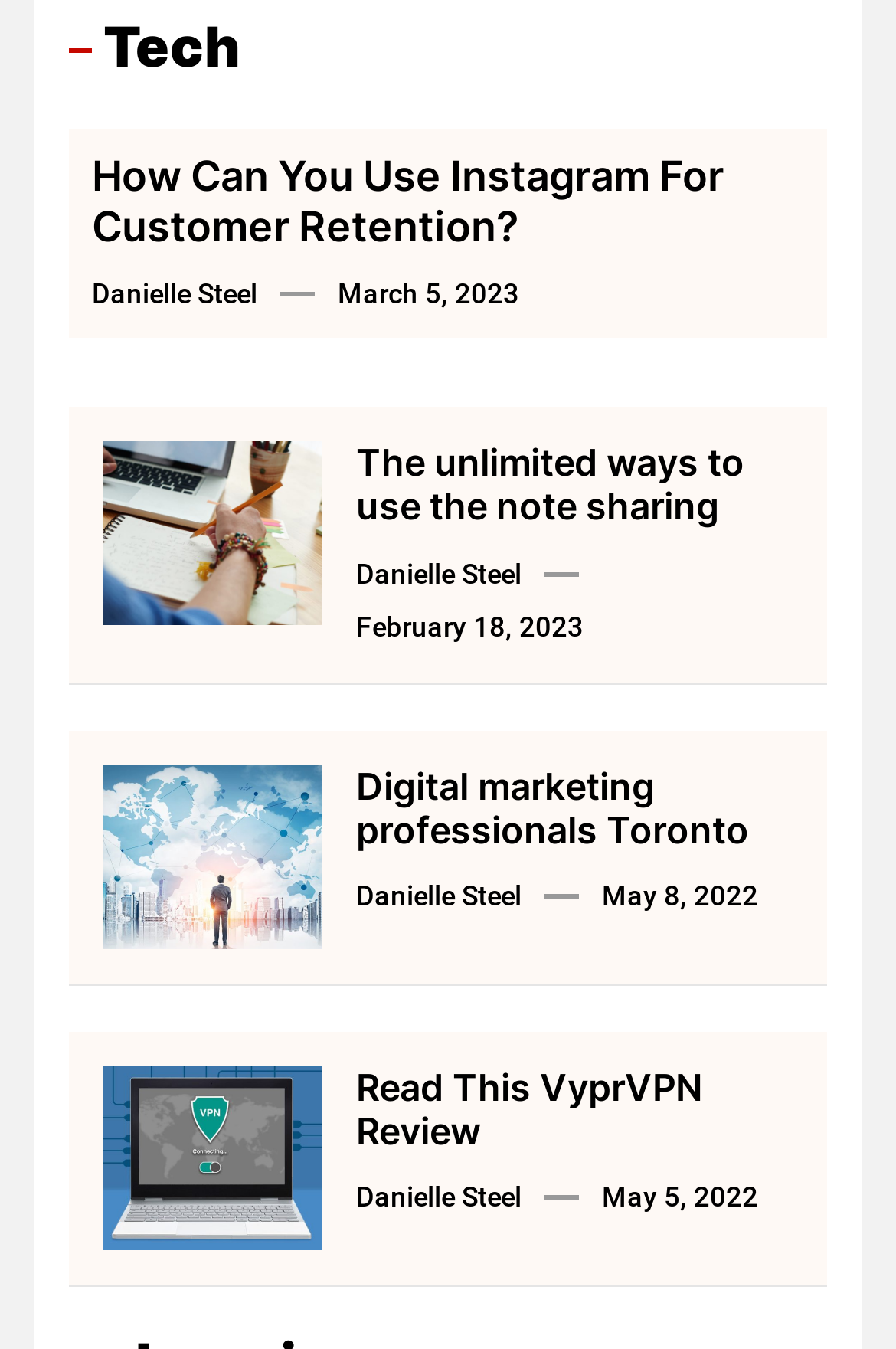Locate the bounding box coordinates of the clickable region necessary to complete the following instruction: "Read the article about customer retention". Provide the coordinates in the format of four float numbers between 0 and 1, i.e., [left, top, right, bottom].

[0.103, 0.112, 0.808, 0.185]